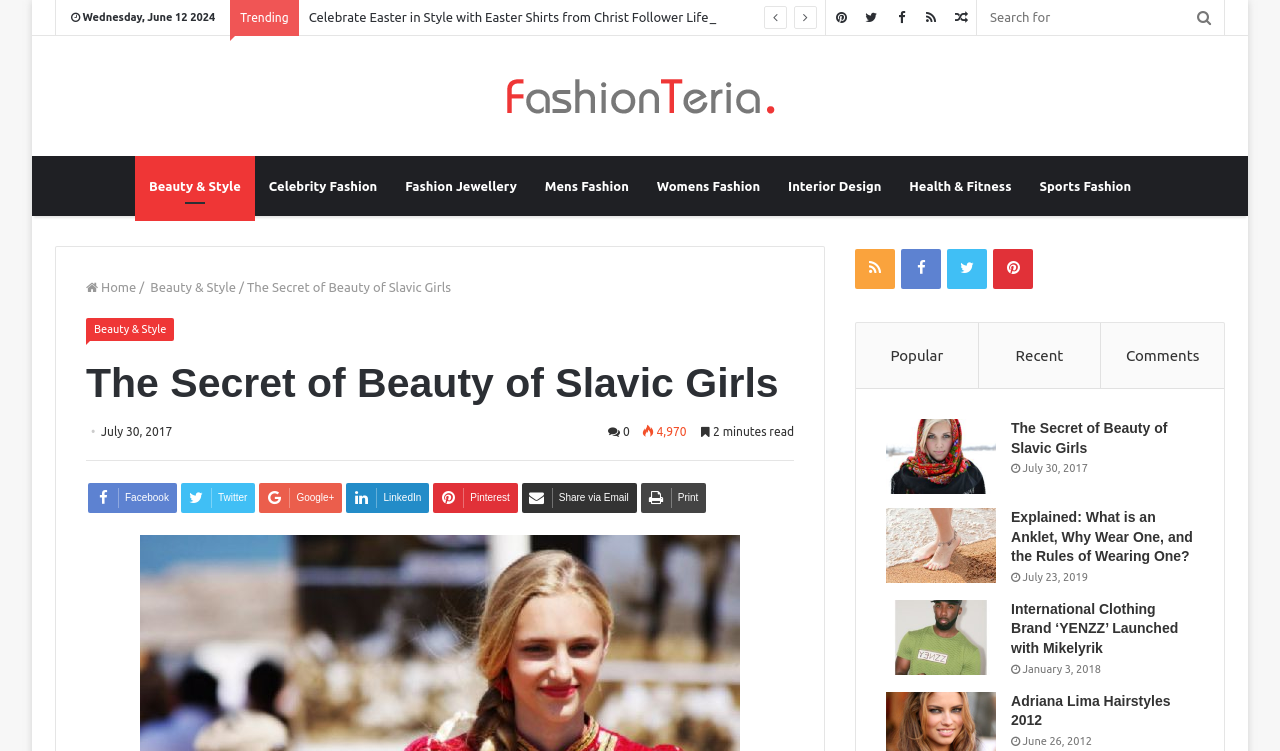Find the bounding box coordinates of the clickable area required to complete the following action: "Search for something".

[0.763, 0.0, 0.956, 0.047]